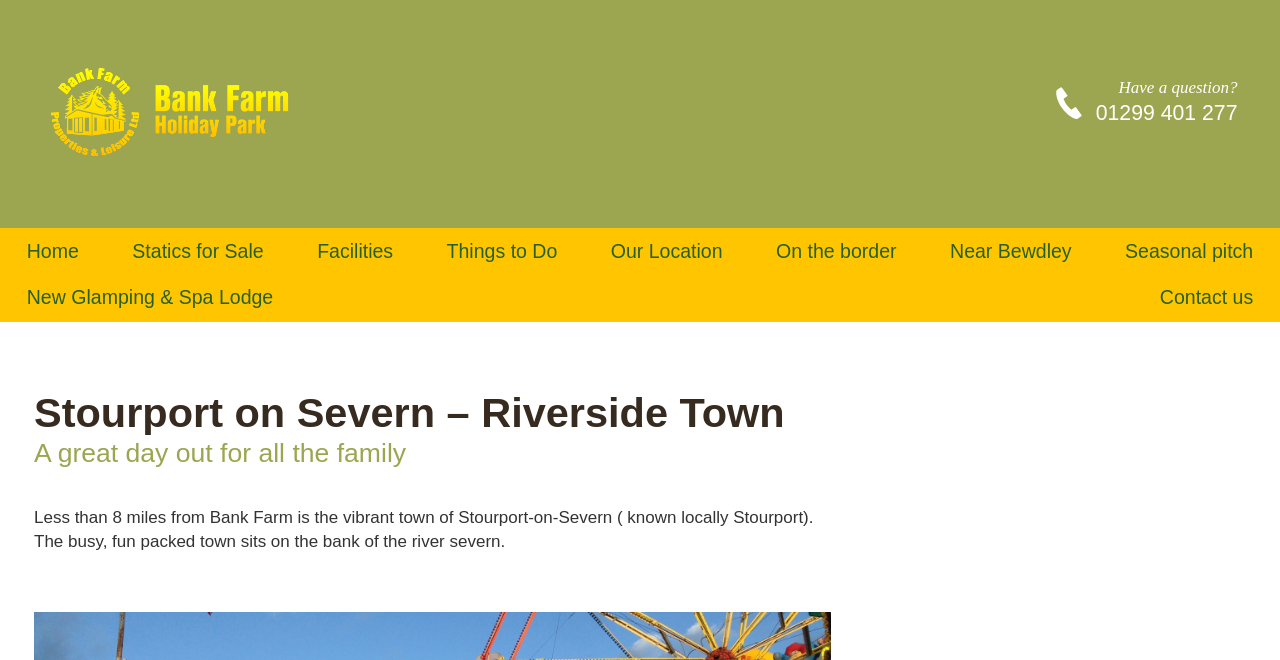Please look at the image and answer the question with a detailed explanation: What is the river that Stourport-on-Severn sits on?

I found the answer by reading the static text element that describes Stourport-on-Severn, which states 'The busy, fun packed town sits on the bank of the river severn'.